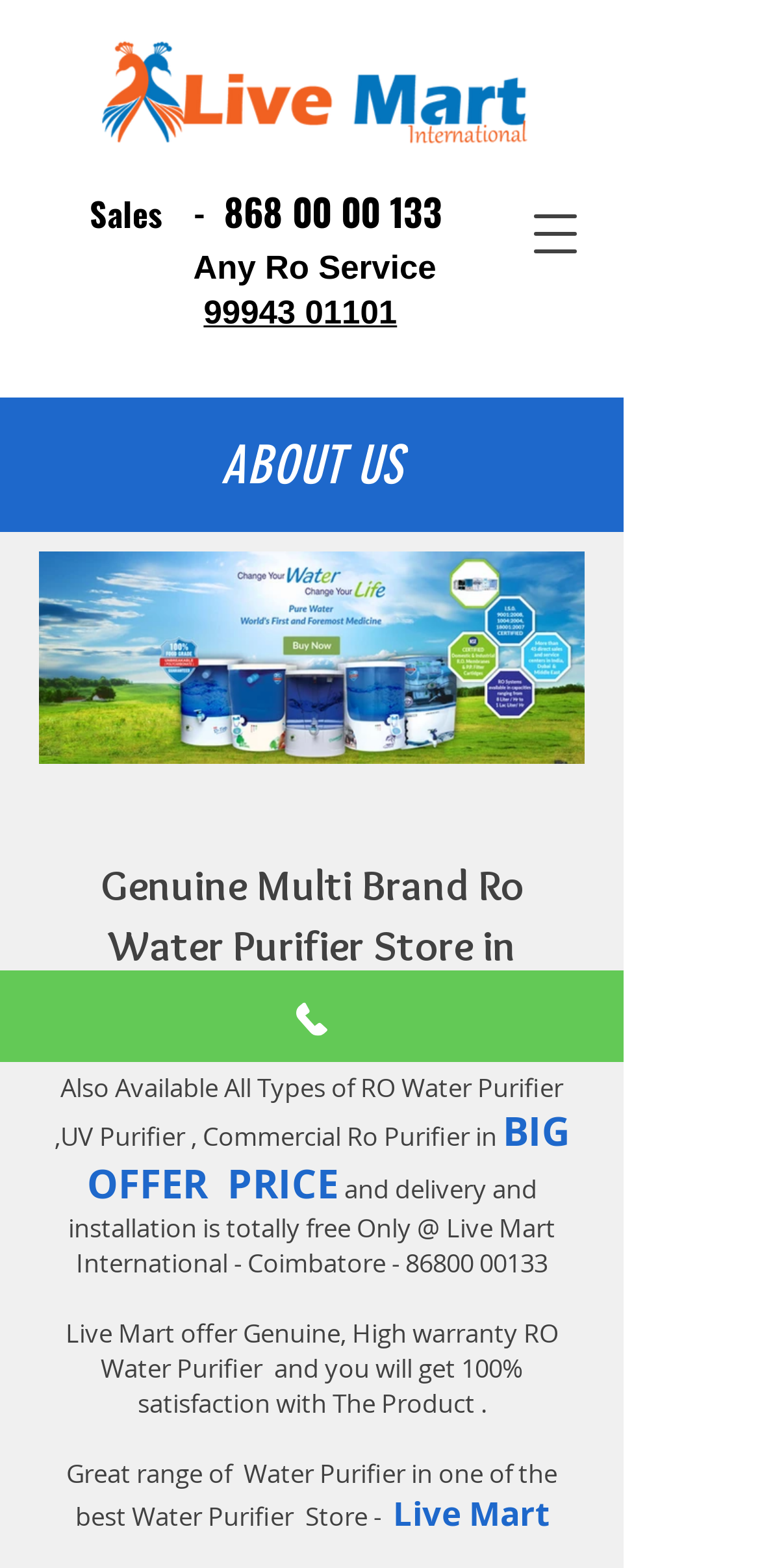Identify the bounding box coordinates of the section that should be clicked to achieve the task described: "Explore Water Damage services".

None